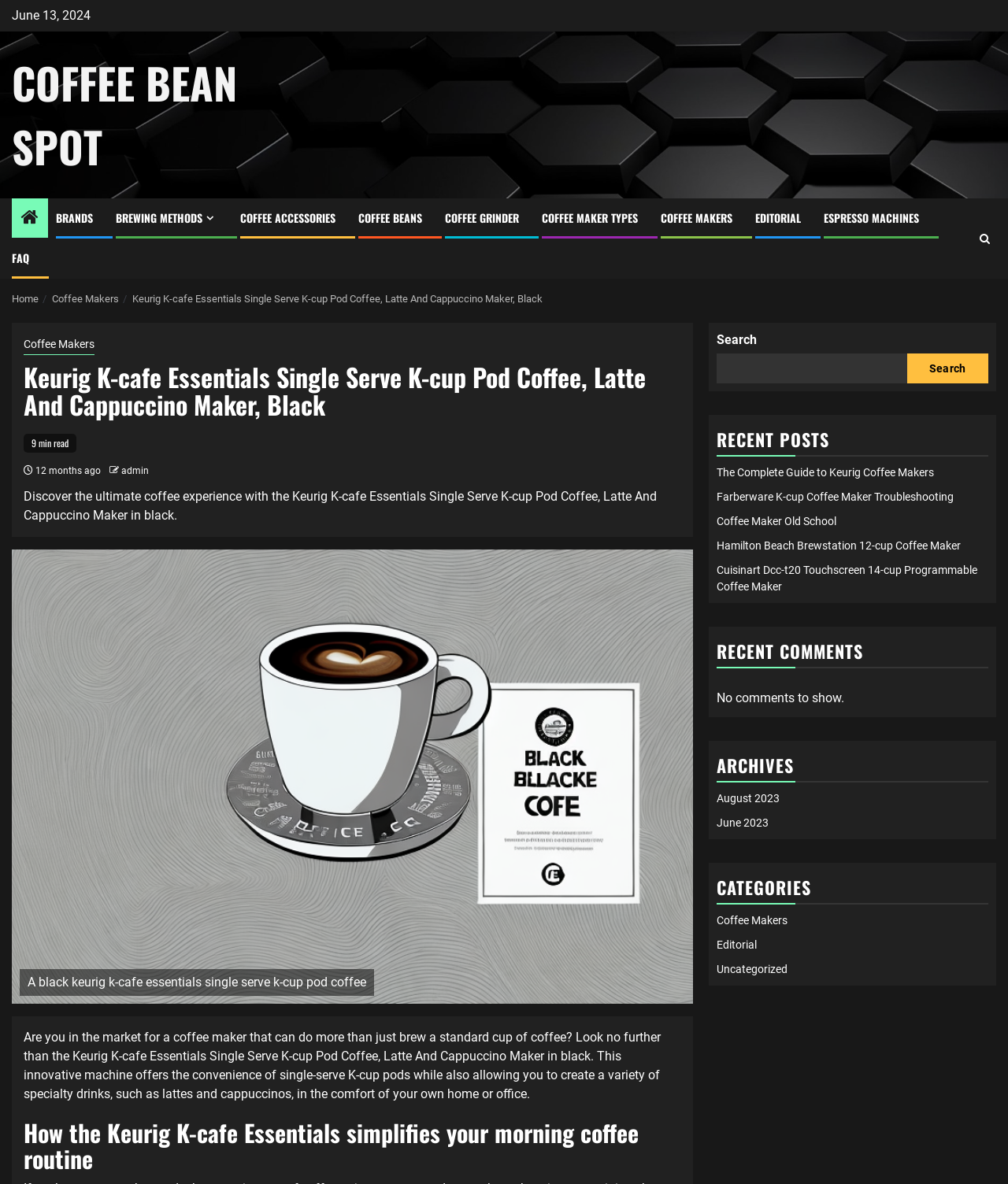Extract the main title from the webpage.

Keurig K-cafe Essentials Single Serve K-cup Pod Coffee, Latte And Cappuccino Maker, Black